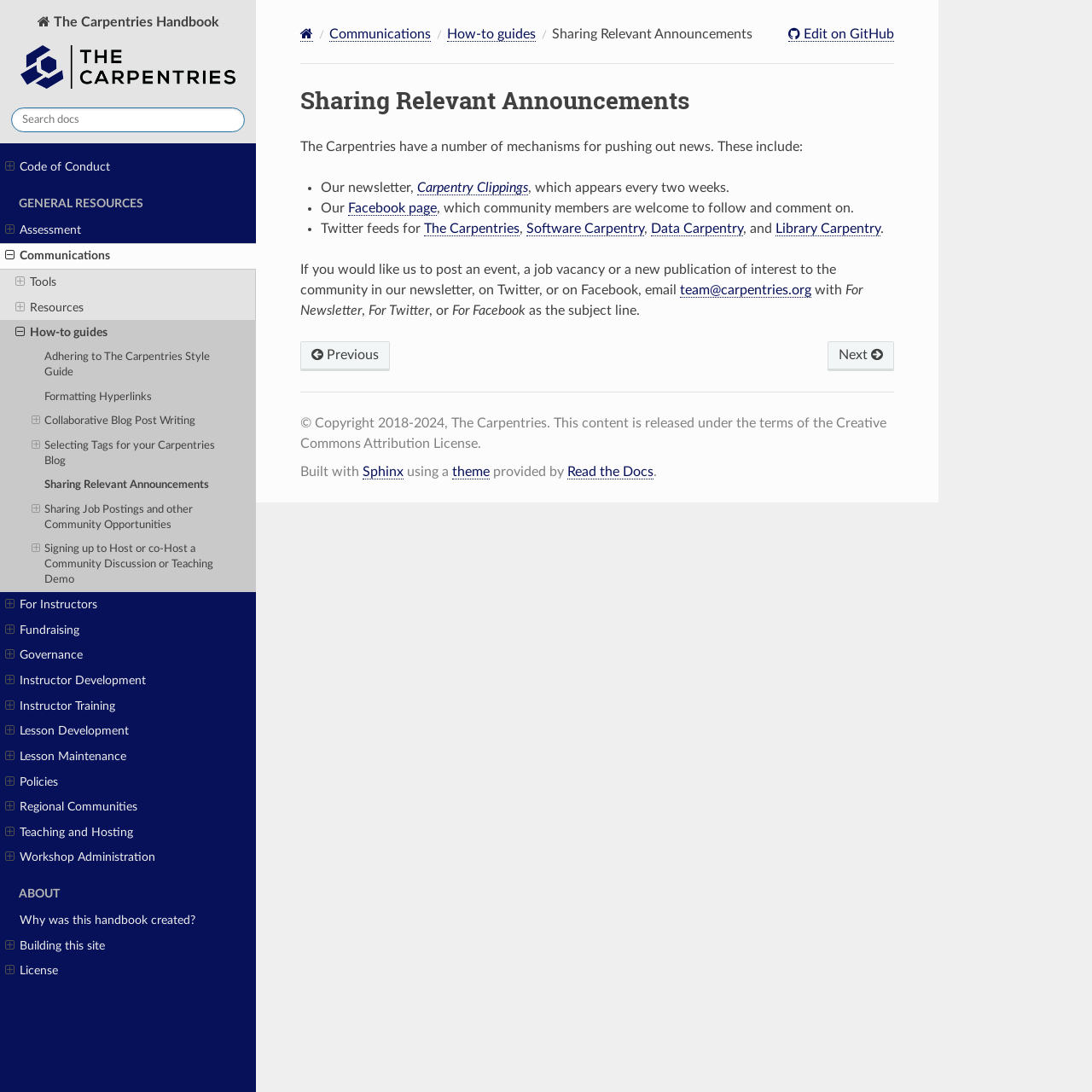Look at the image and write a detailed answer to the question: 
What is the logo of The Carpentries?

The logo of The Carpentries can be found at the top left corner of the webpage, which is an image element with the description 'Logo'.